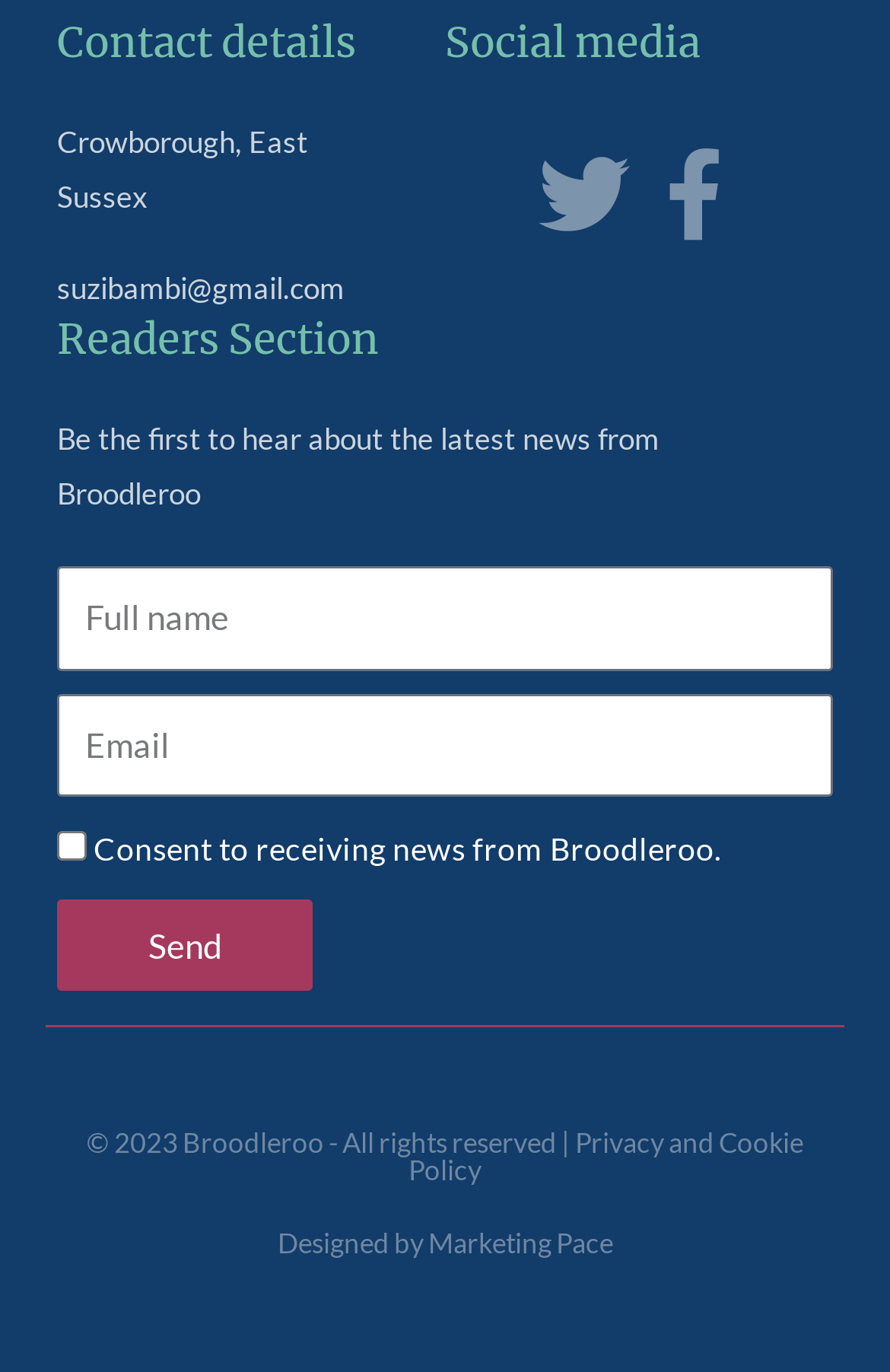Identify the bounding box coordinates for the UI element mentioned here: "name="form_fields[email]" placeholder="Email"". Provide the coordinates as four float values between 0 and 1, i.e., [left, top, right, bottom].

[0.064, 0.505, 0.936, 0.581]